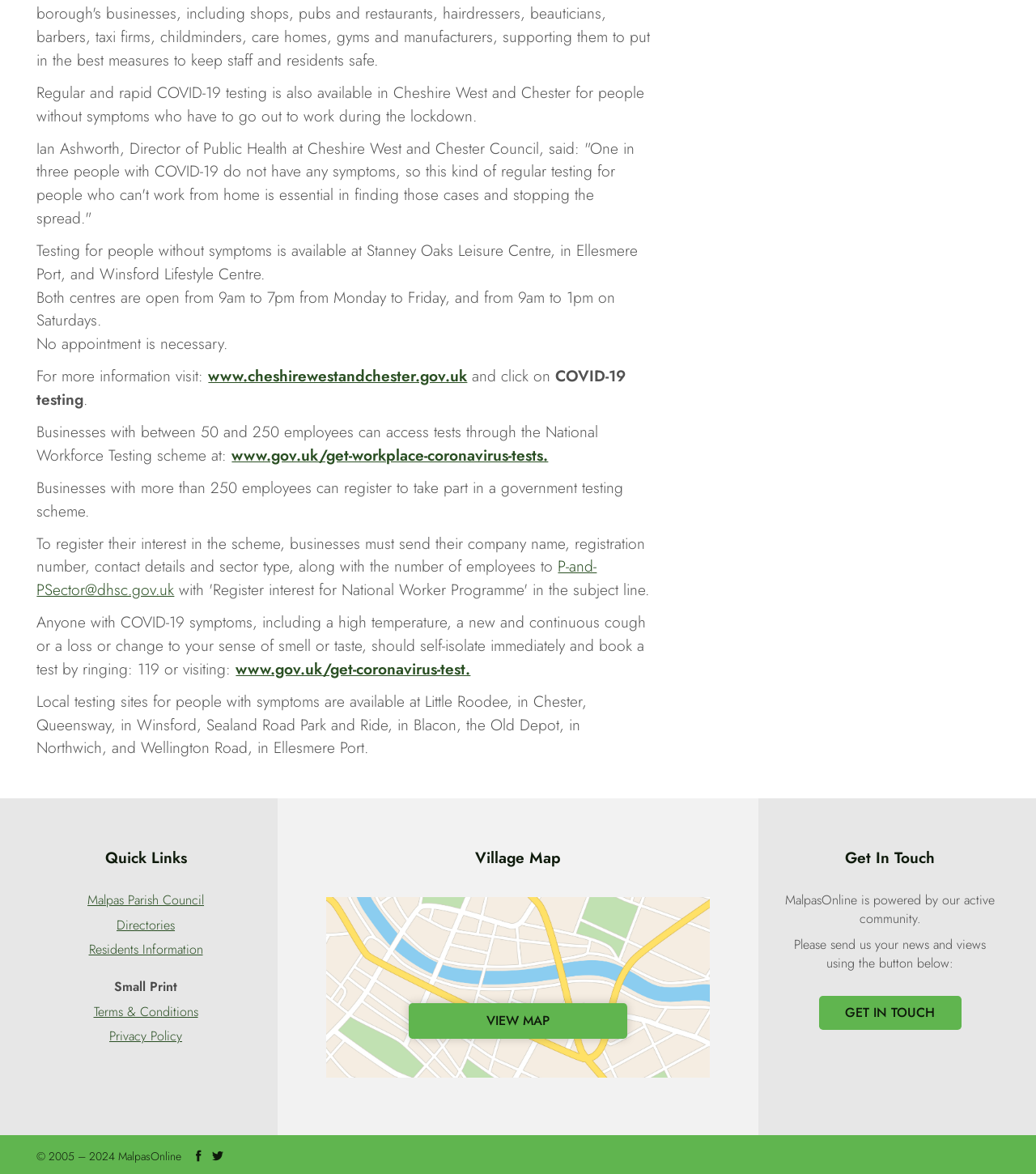Please locate the clickable area by providing the bounding box coordinates to follow this instruction: "Visit the Cheshire West and Chester Council website".

[0.201, 0.31, 0.451, 0.33]